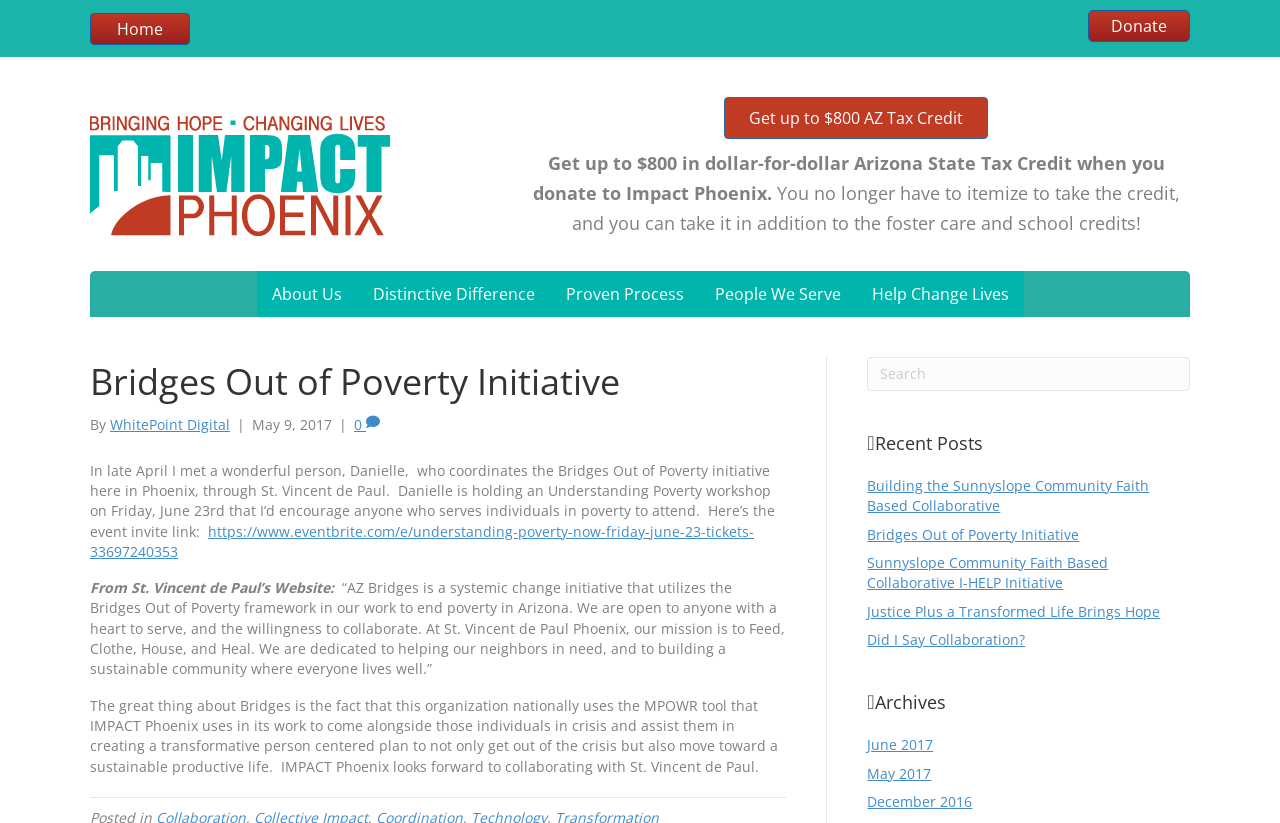Provide the bounding box coordinates, formatted as (top-left x, top-left y, bottom-right x, bottom-right y), with all values being floating point numbers between 0 and 1. Identify the bounding box of the UI element that matches the description: About Us

[0.2, 0.329, 0.279, 0.385]